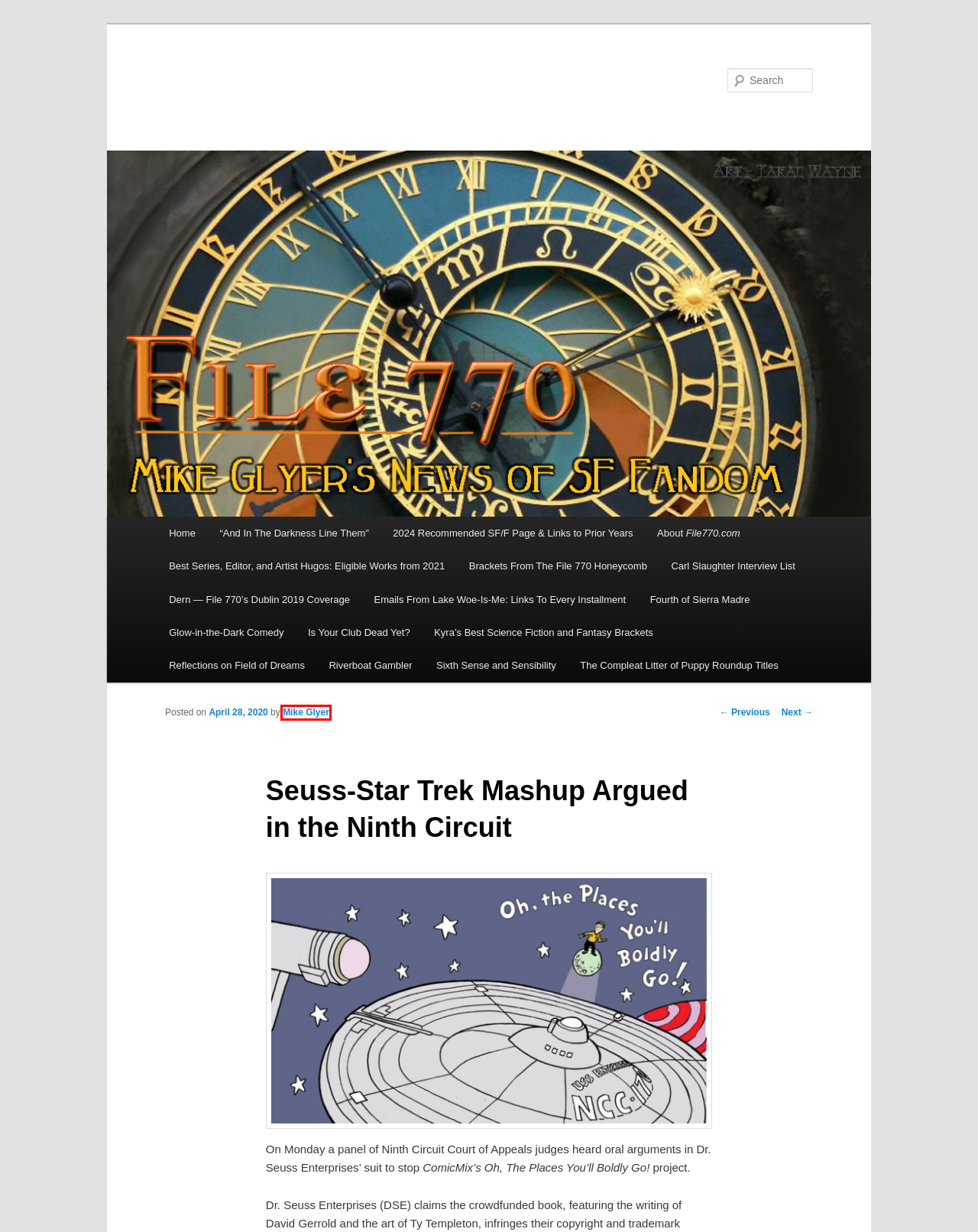Provided is a screenshot of a webpage with a red bounding box around an element. Select the most accurate webpage description for the page that appears after clicking the highlighted element. Here are the candidates:
A. 2024 Recommended SF/F Page & Links to Prior Years | File 770
B. The Compleat Litter of Puppy Roundup Titles | File 770
C. File 770 | Mike Glyer's news of science fiction fandom
D. Mike Glyer | File 770
E. About File770.com | File 770
F. “And In The Darkness Line Them” | File 770
G. Some Achieve Greatness | File 770
H. Riverboat Gambler | File 770

D